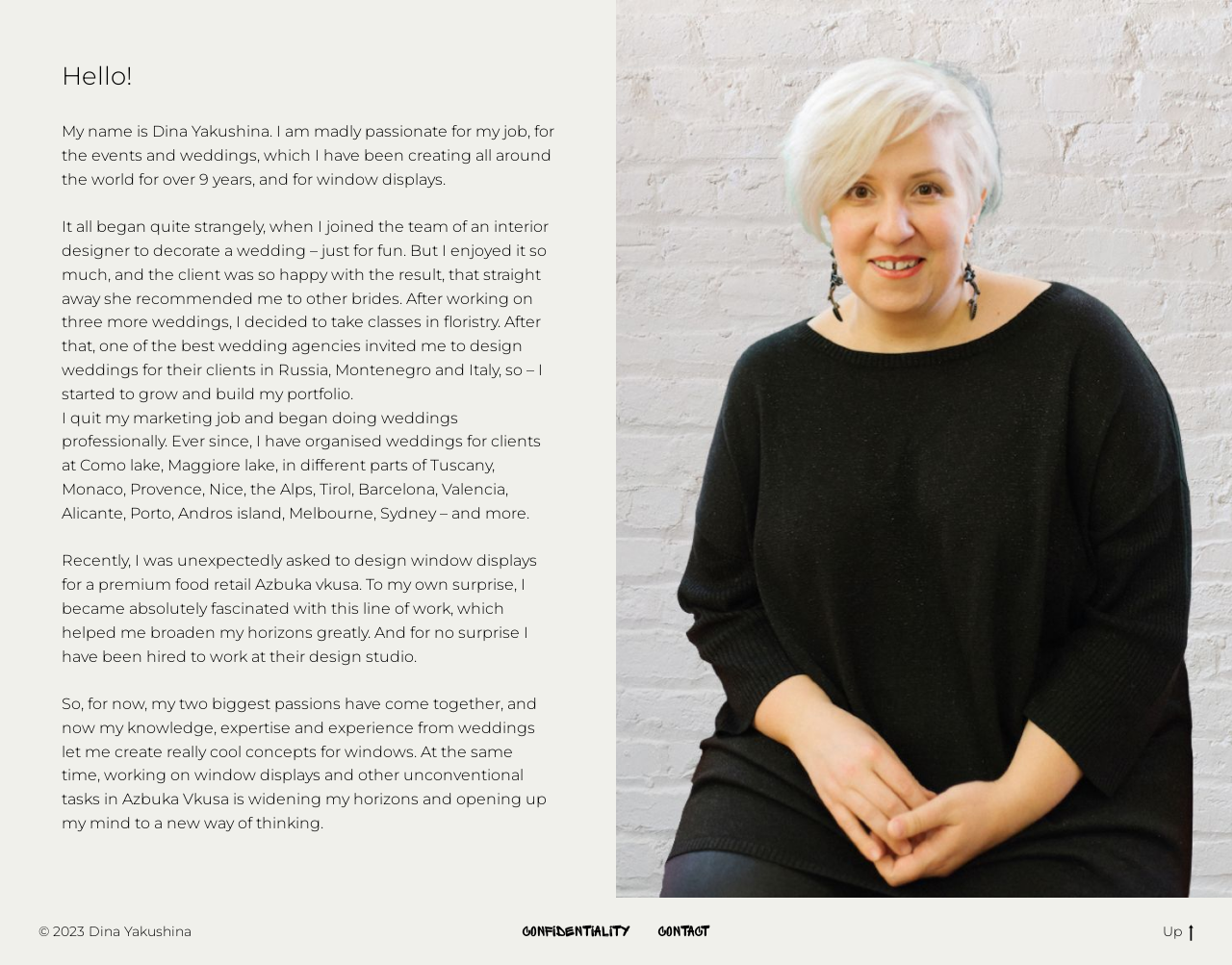Please locate the UI element described by "Contact" and provide its bounding box coordinates.

[0.534, 0.957, 0.576, 0.973]